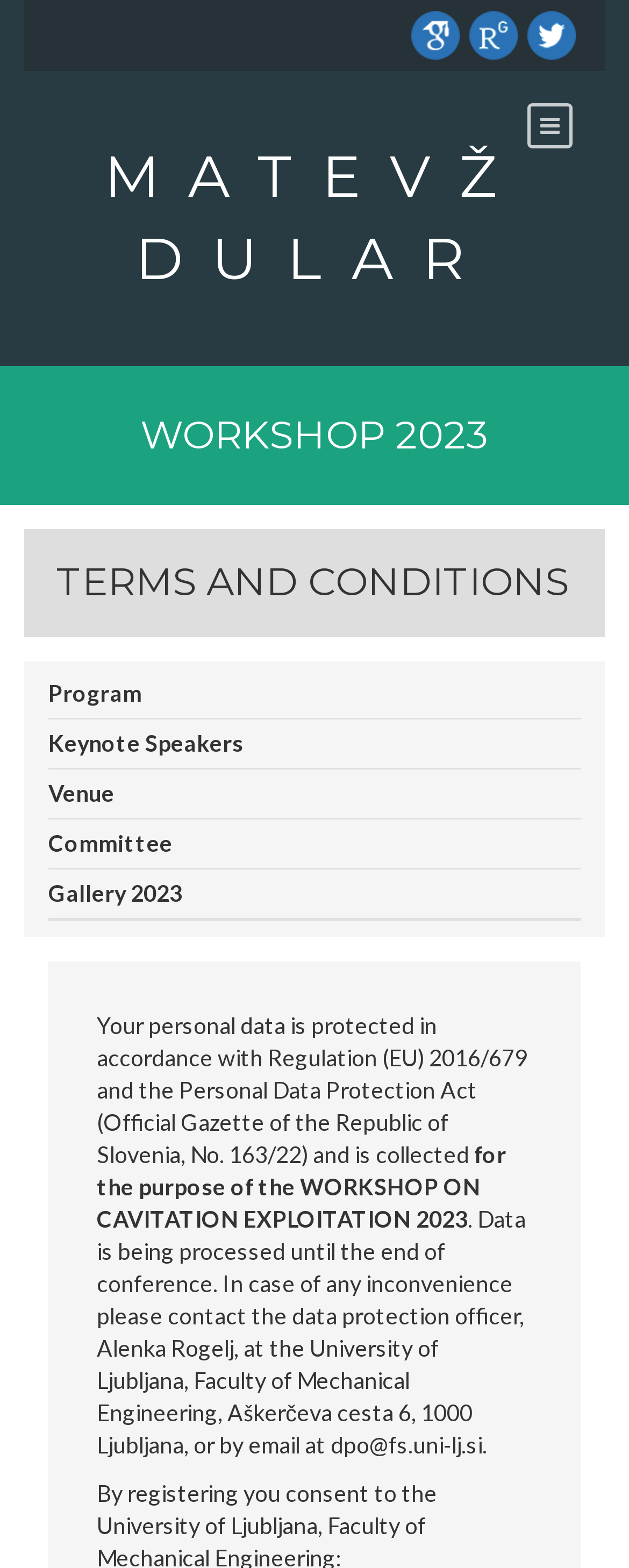Show the bounding box coordinates of the region that should be clicked to follow the instruction: "learn about the workshop program."

[0.077, 0.427, 0.923, 0.457]